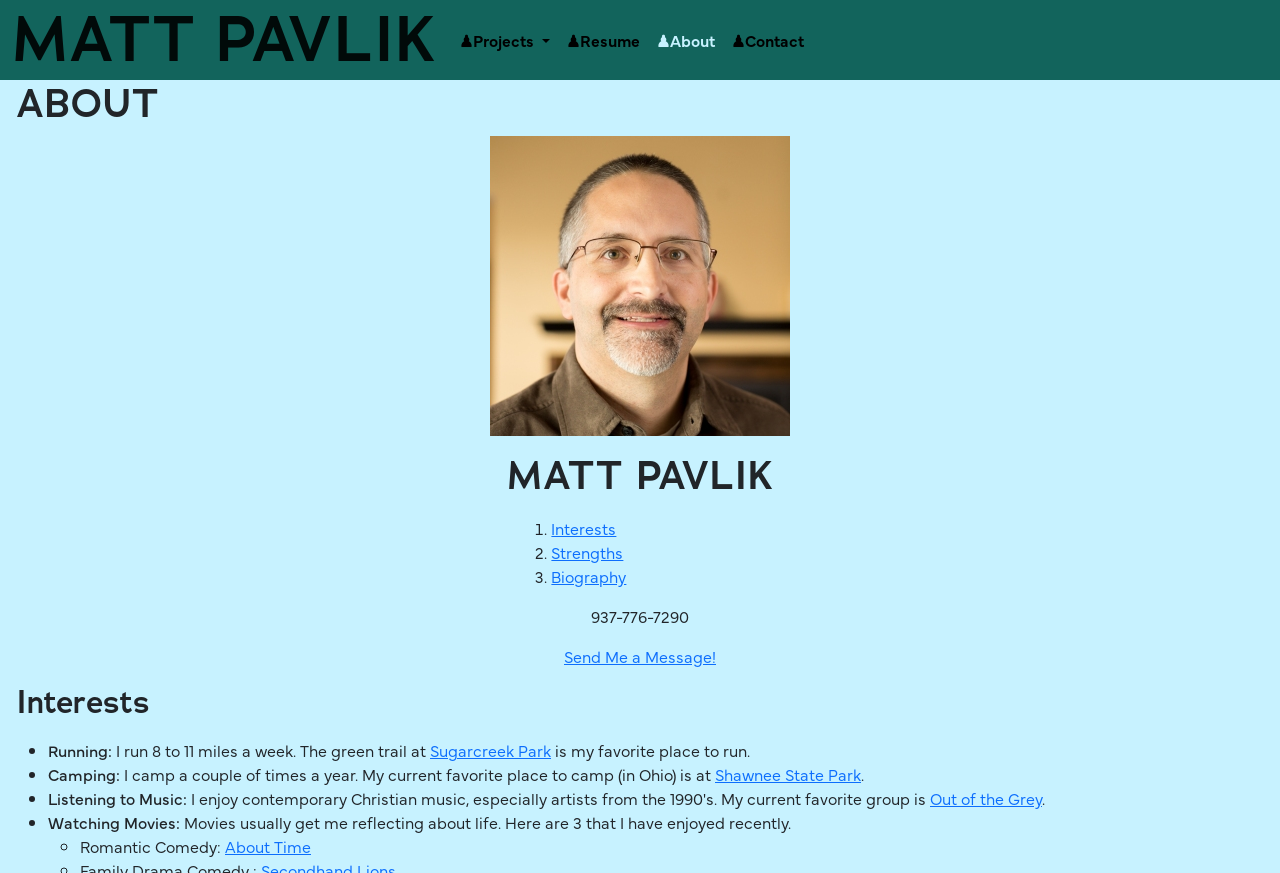Please respond to the question with a concise word or phrase:
What is the phone number provided on the webpage?

937-776-7290